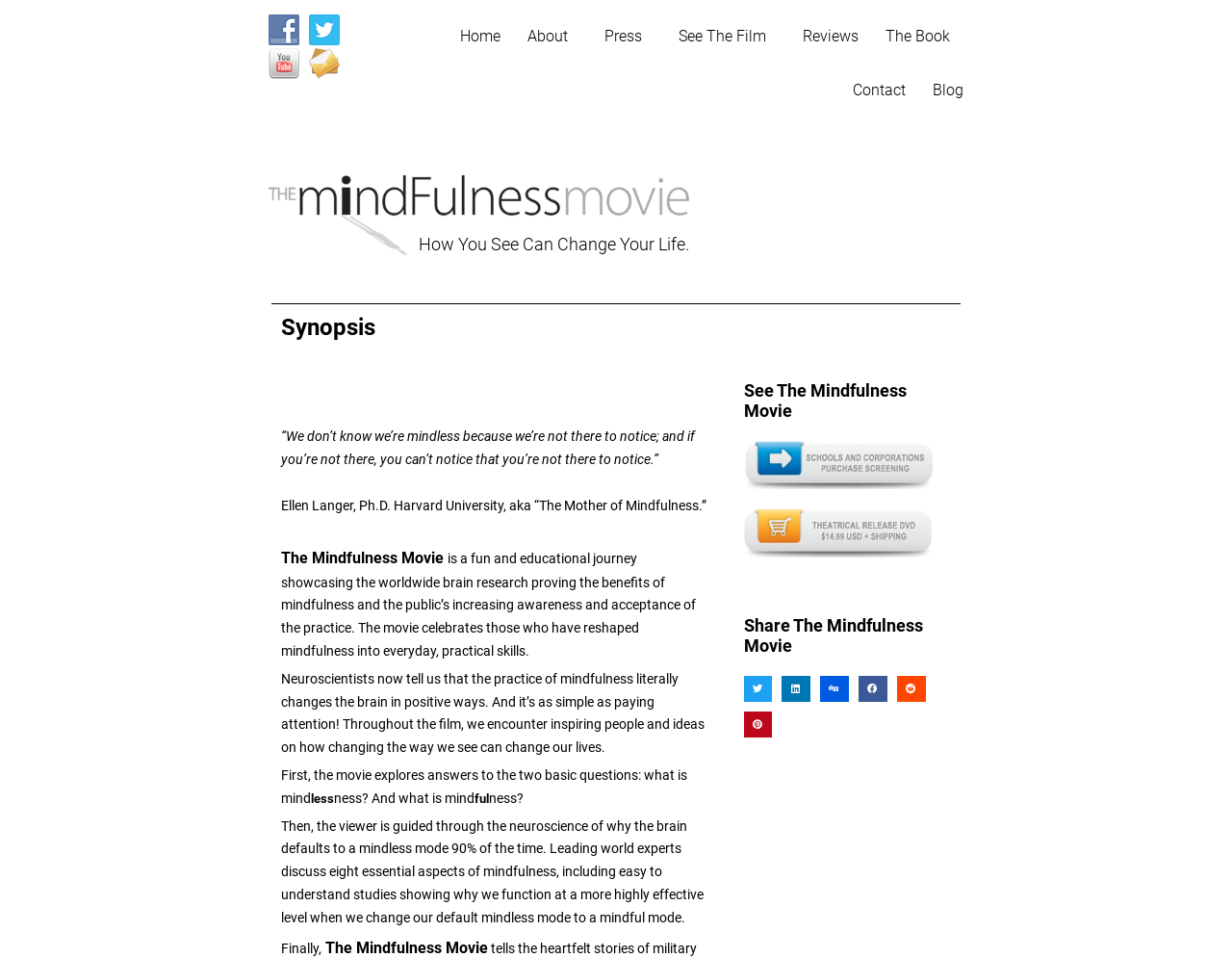Please determine the bounding box coordinates of the element to click in order to execute the following instruction: "Watch the trailer of The Mindfulness Movie". The coordinates should be four float numbers between 0 and 1, specified as [left, top, right, bottom].

[0.218, 0.183, 0.559, 0.287]